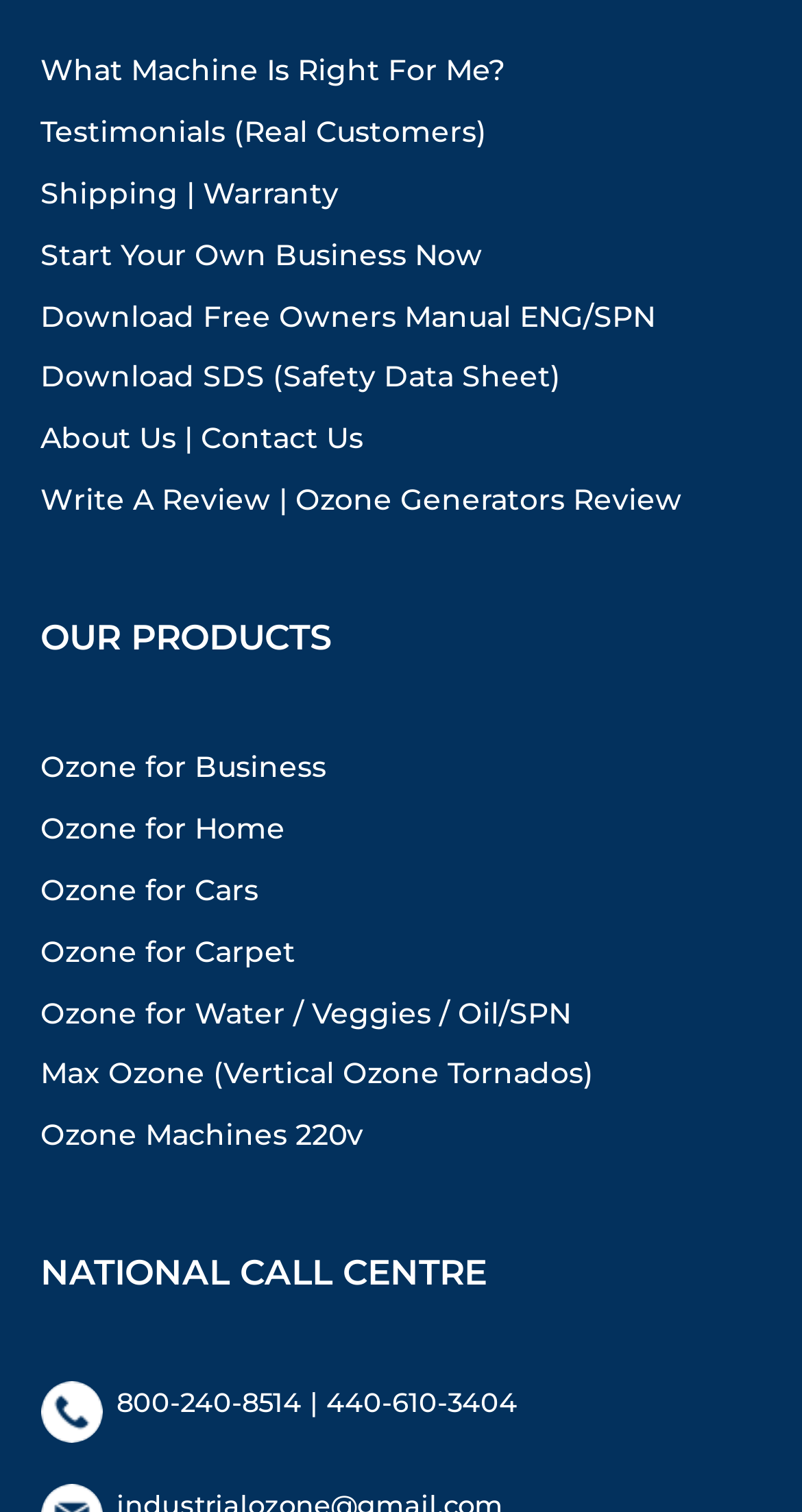Please provide a short answer using a single word or phrase for the question:
What is the category of products under 'Ozone for Home'?

Ozone for Home